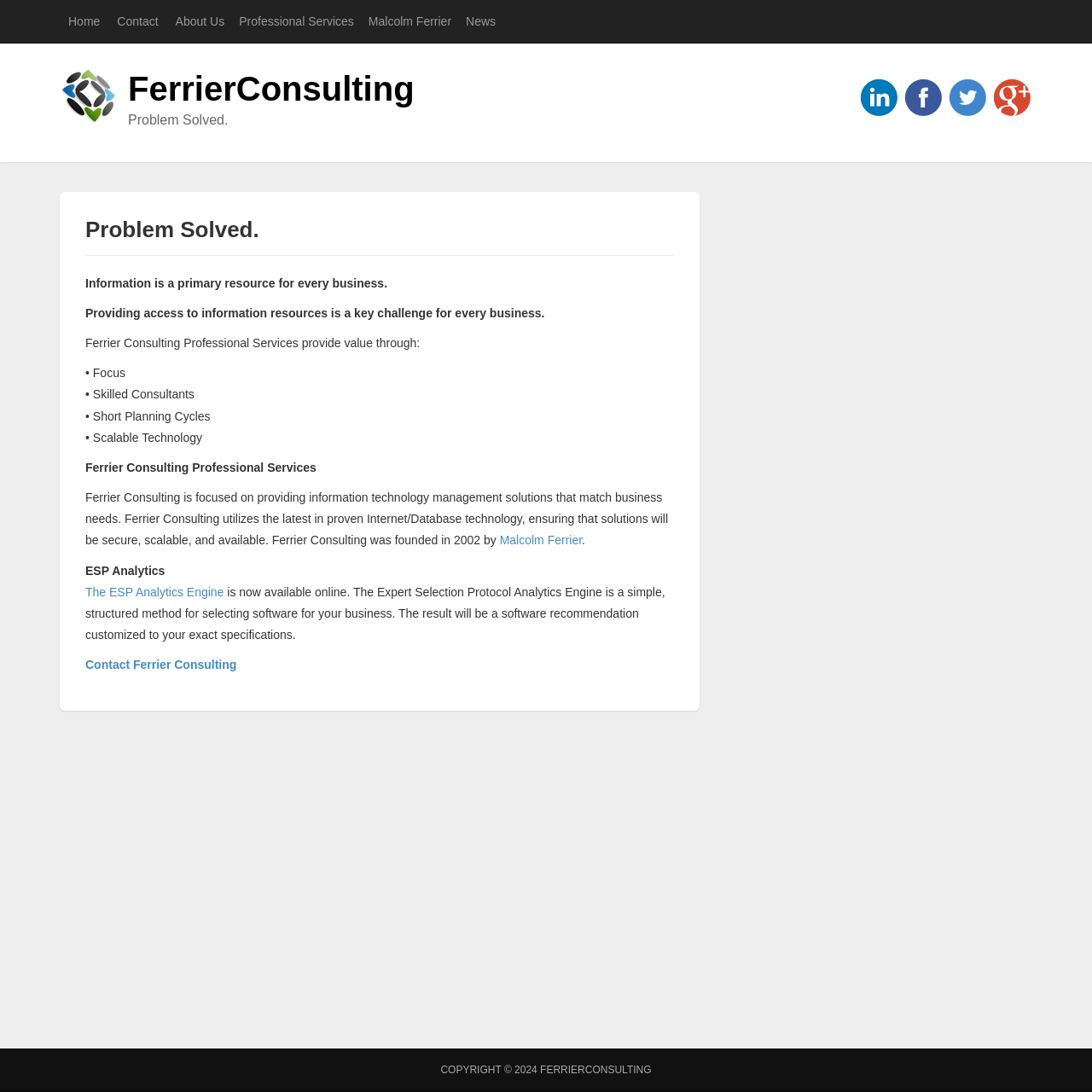What is the name of the analytics engine mentioned on the webpage?
Please analyze the image and answer the question with as much detail as possible.

The name of the analytics engine can be found in the main content area of the webpage, where it is written as 'The ESP Analytics Engine is a simple, structured method for selecting software for your business.' This indicates that ESP Analytics Engine is a key product or service offered by Ferrier Consulting.